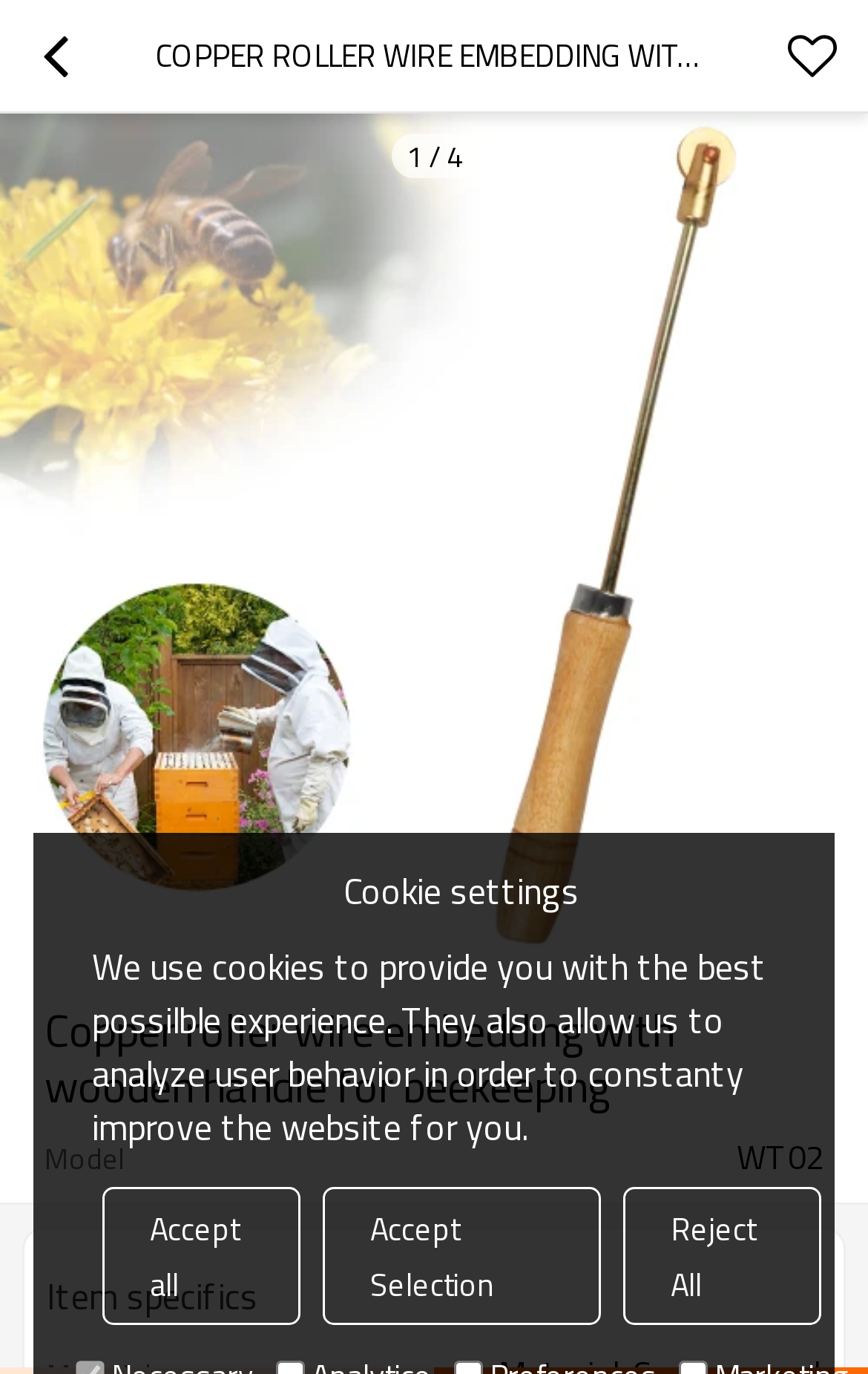Using the elements shown in the image, answer the question comprehensively: What is the category of the product?

From the root element, we can see that the category of the product is 'Wire Tools'.